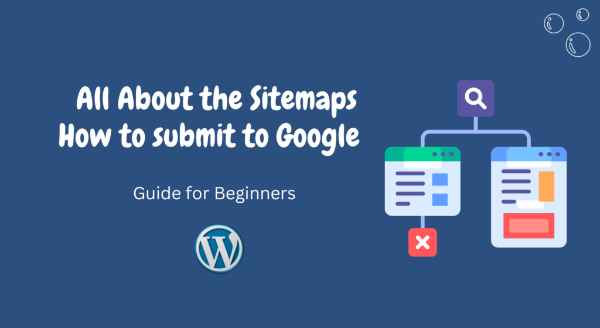What is the purpose of the two graphic elements?
Using the information presented in the image, please offer a detailed response to the question.

The two graphic elements are connected by a visual representation resembling a flowchart, which suggests the process of submitting a sitemap to Google, thereby illustrating the concept of sitemap submission and management.